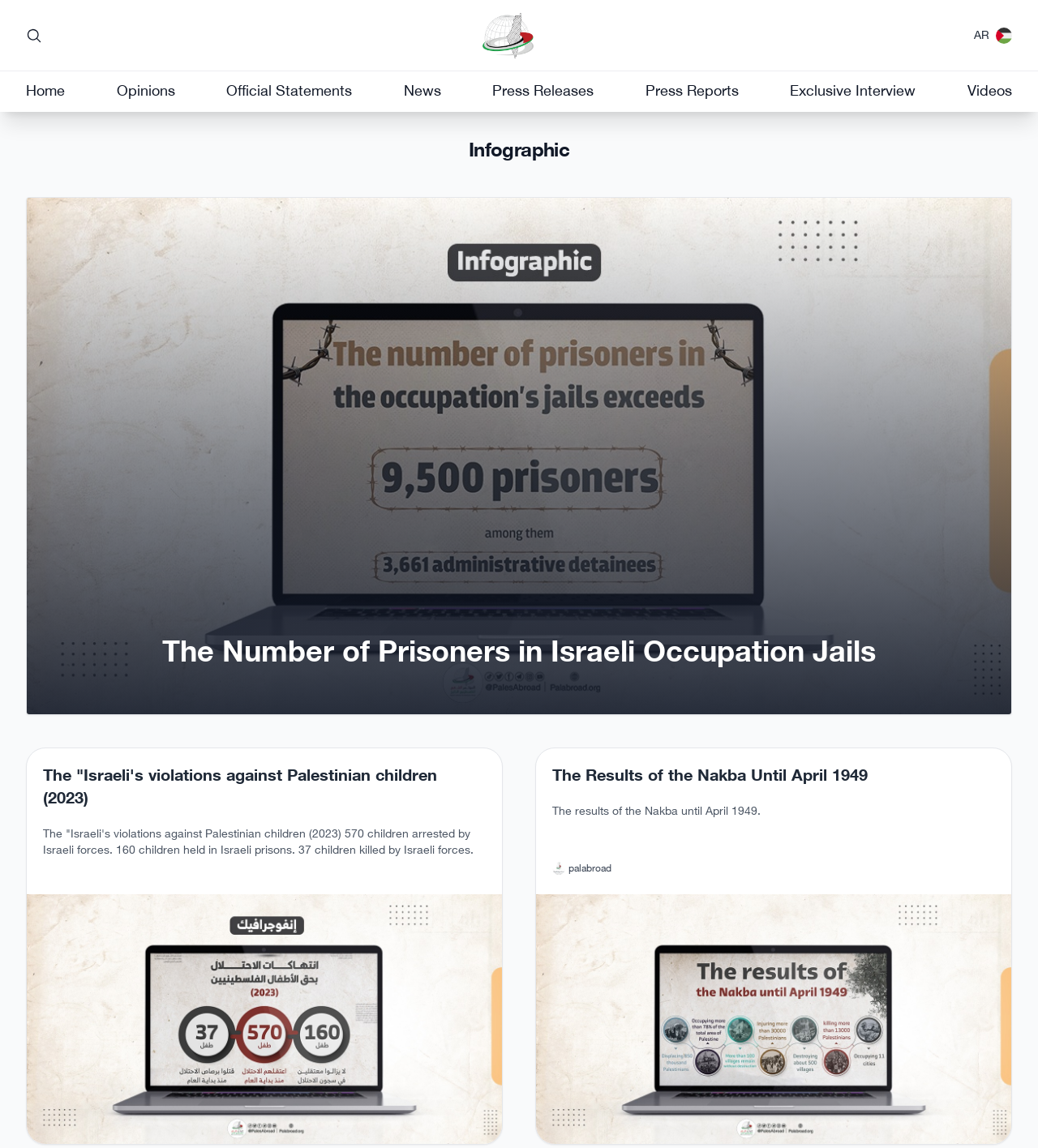What is the theme of the 'palabroad' infographic?
Use the image to give a comprehensive and detailed response to the question.

I inferred this from the text 'The Results of the Nakba Until April 1949' which is associated with the 'palabroad' infographic, suggesting that the theme of the infographic is related to the Nakba.